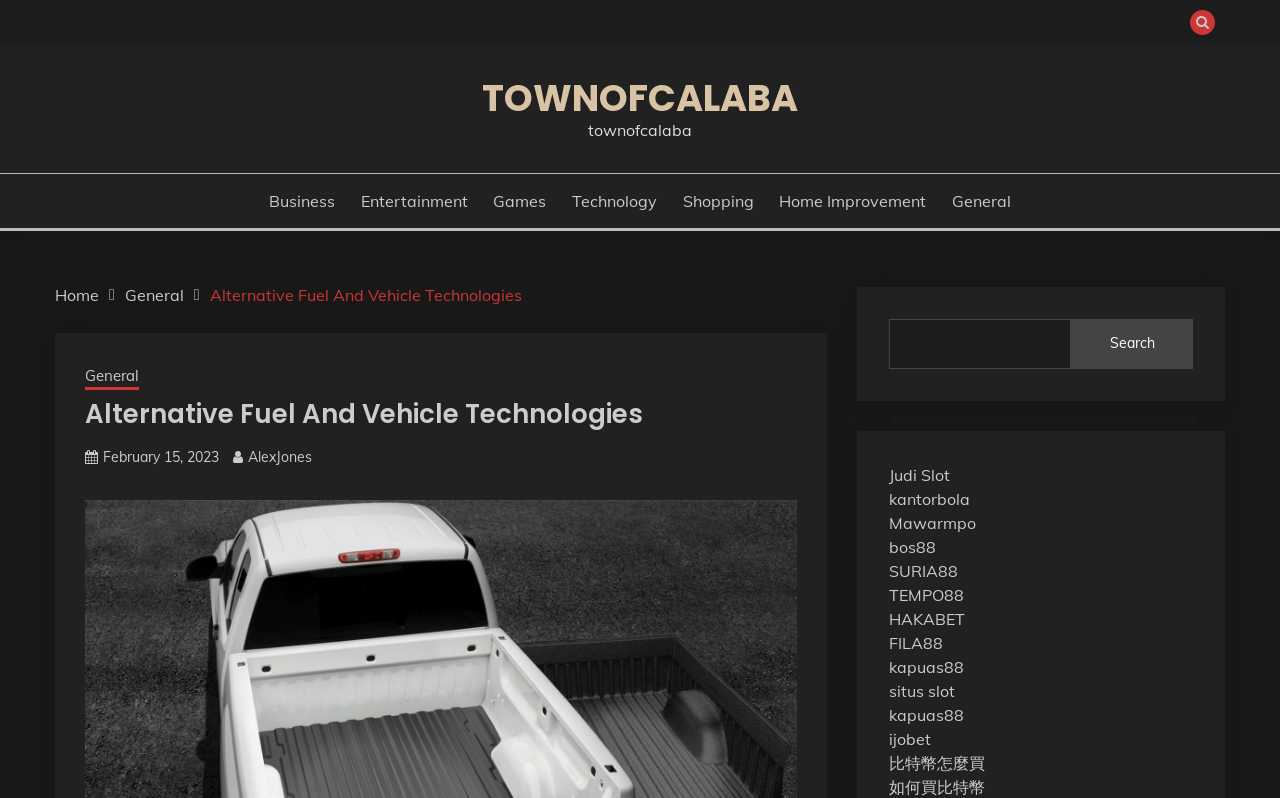Determine the bounding box coordinates of the element's region needed to click to follow the instruction: "Search for something". Provide these coordinates as four float numbers between 0 and 1, formatted as [left, top, right, bottom].

[0.694, 0.399, 0.837, 0.462]